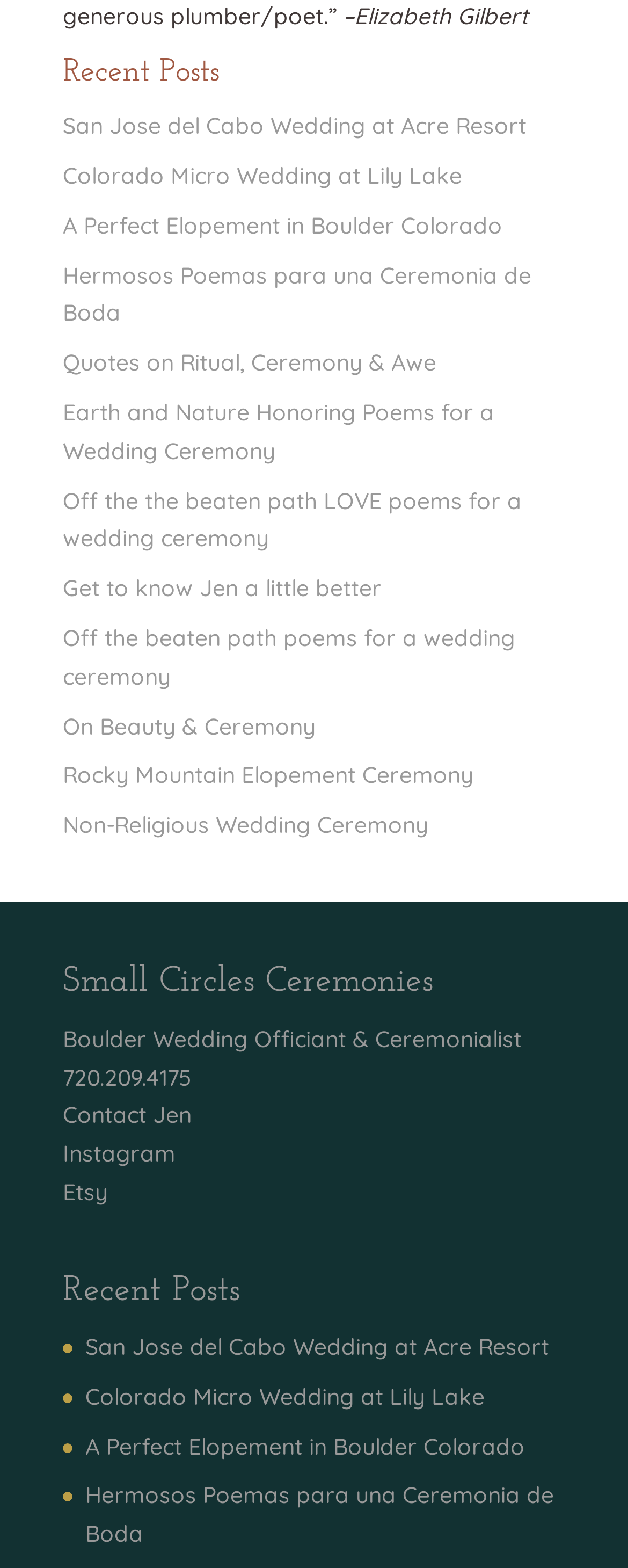Can you specify the bounding box coordinates of the area that needs to be clicked to fulfill the following instruction: "Explore Small Circles Ceremonies"?

[0.1, 0.614, 0.9, 0.651]